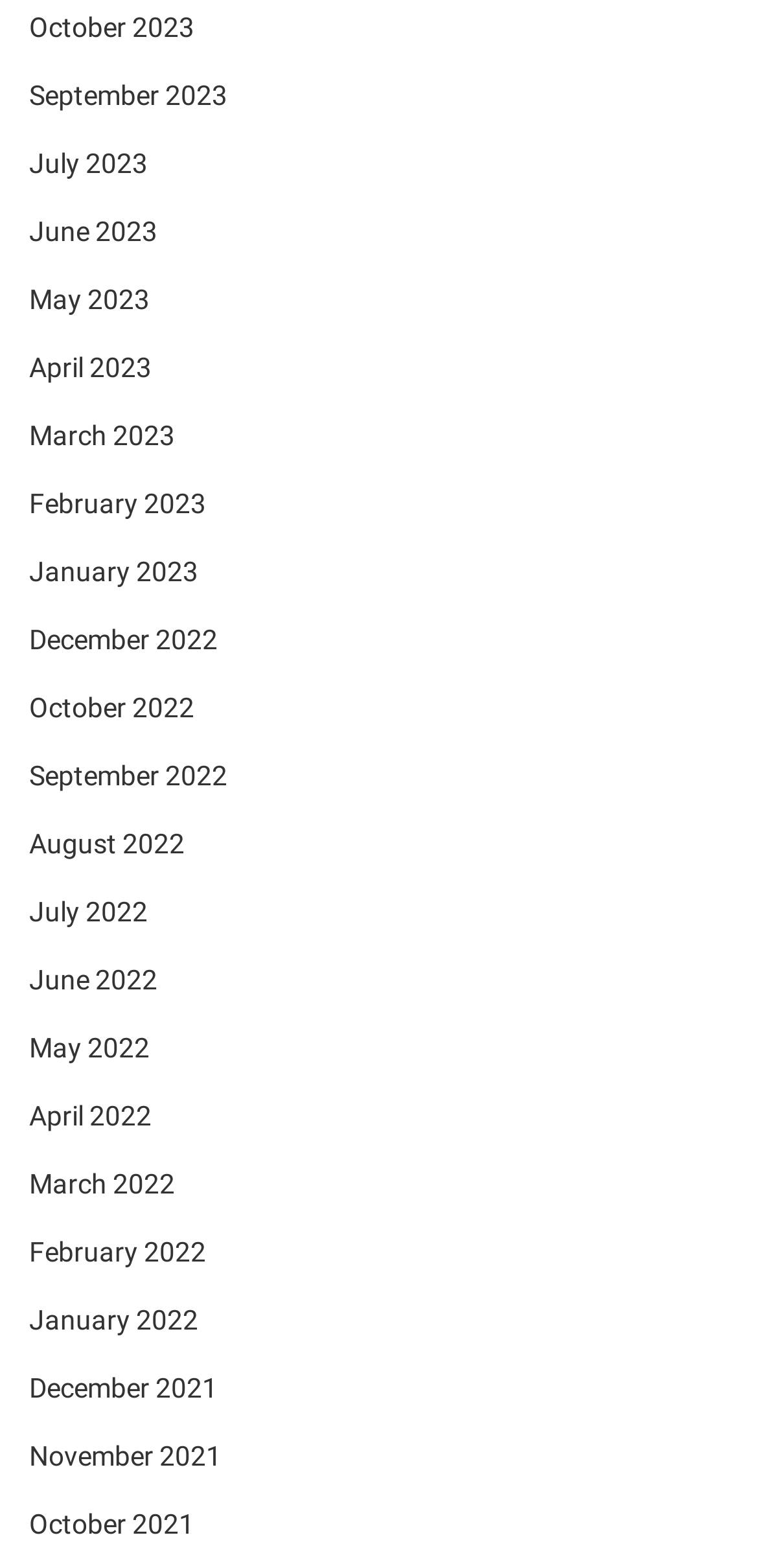Find the bounding box coordinates for the element that must be clicked to complete the instruction: "View January 2022". The coordinates should be four float numbers between 0 and 1, indicated as [left, top, right, bottom].

[0.038, 0.829, 0.262, 0.854]